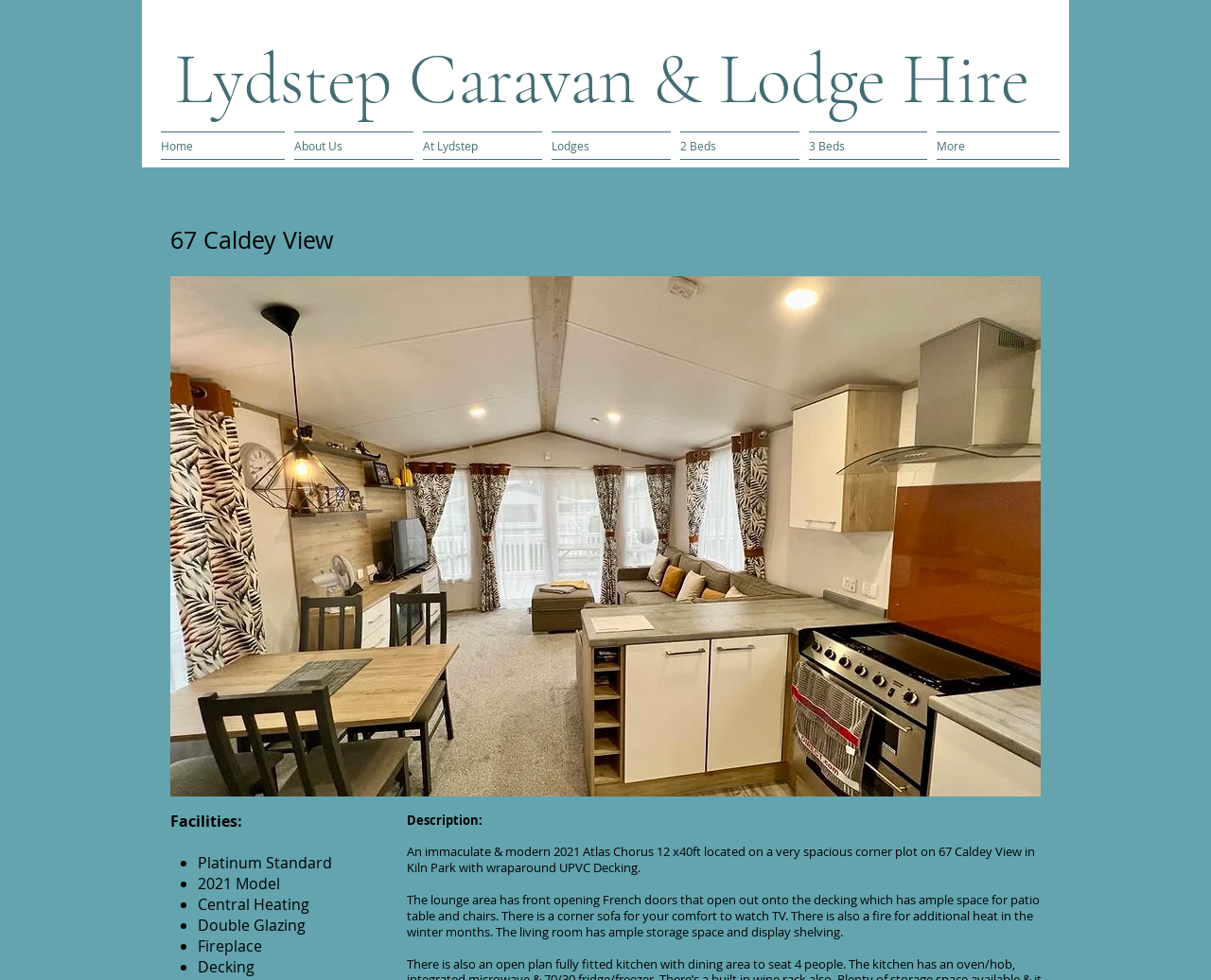Provide the bounding box coordinates of the UI element this sentence describes: "Contact".

None